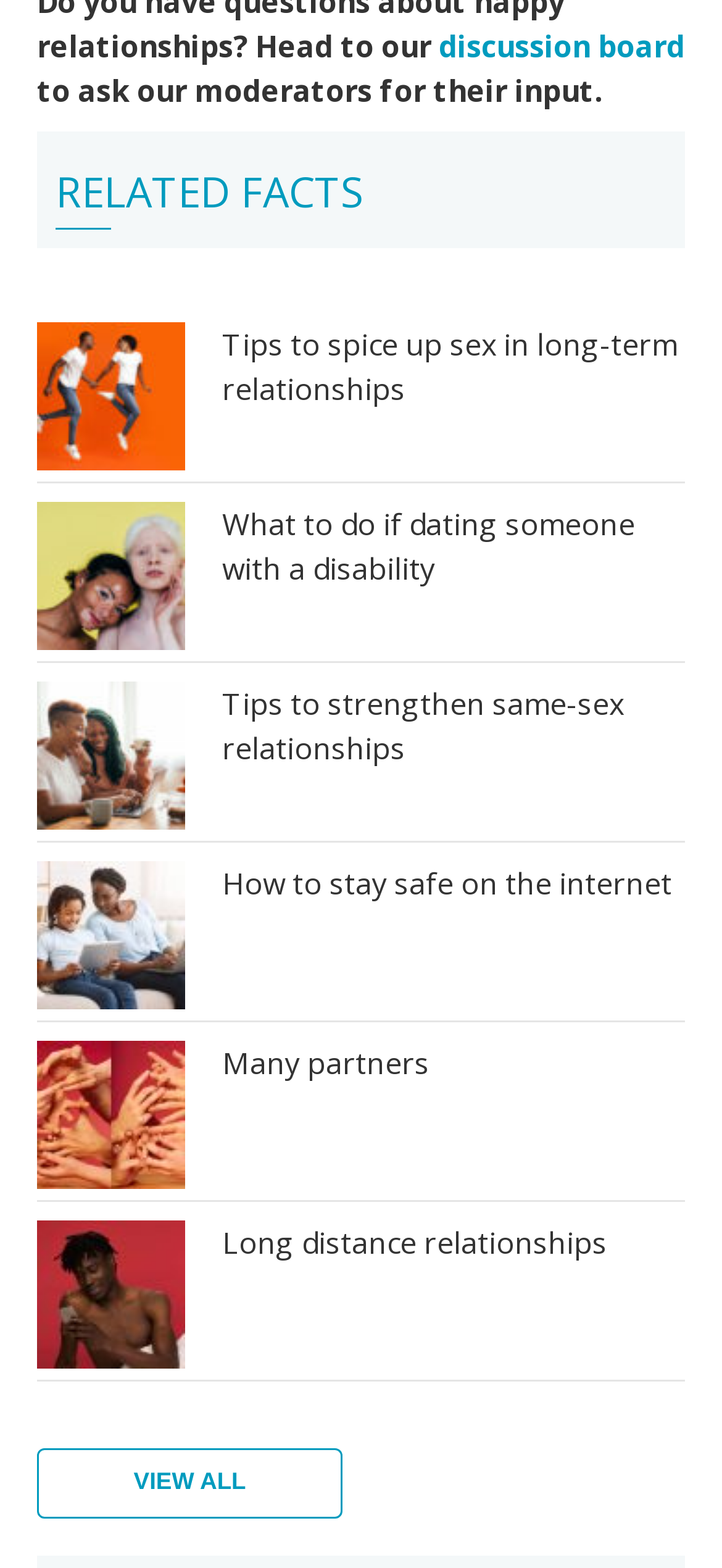Provide the bounding box coordinates for the UI element that is described as: "Many partners".

[0.308, 0.664, 0.949, 0.765]